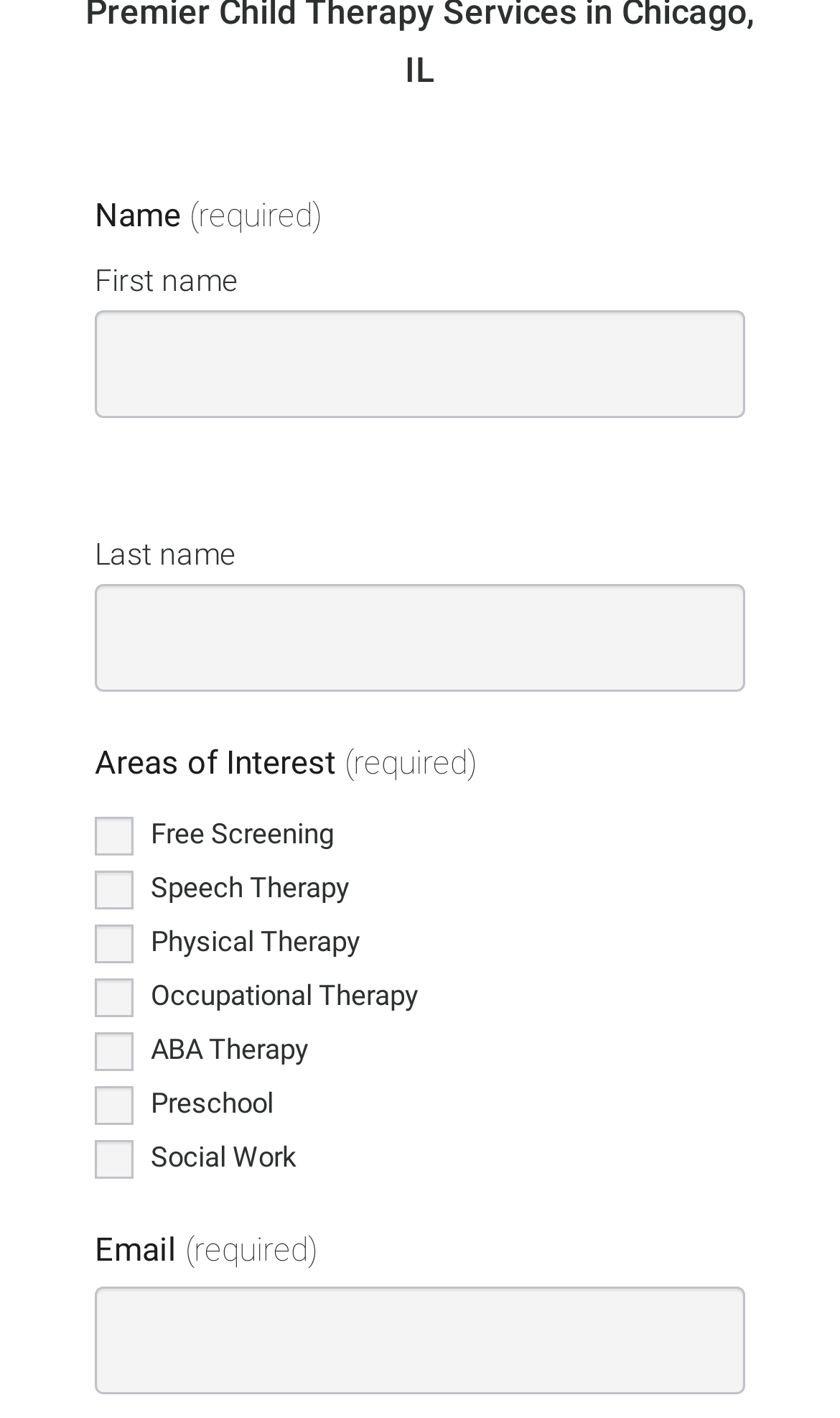Is the 'Email' field required?
Please answer the question with a single word or phrase, referencing the image.

Yes